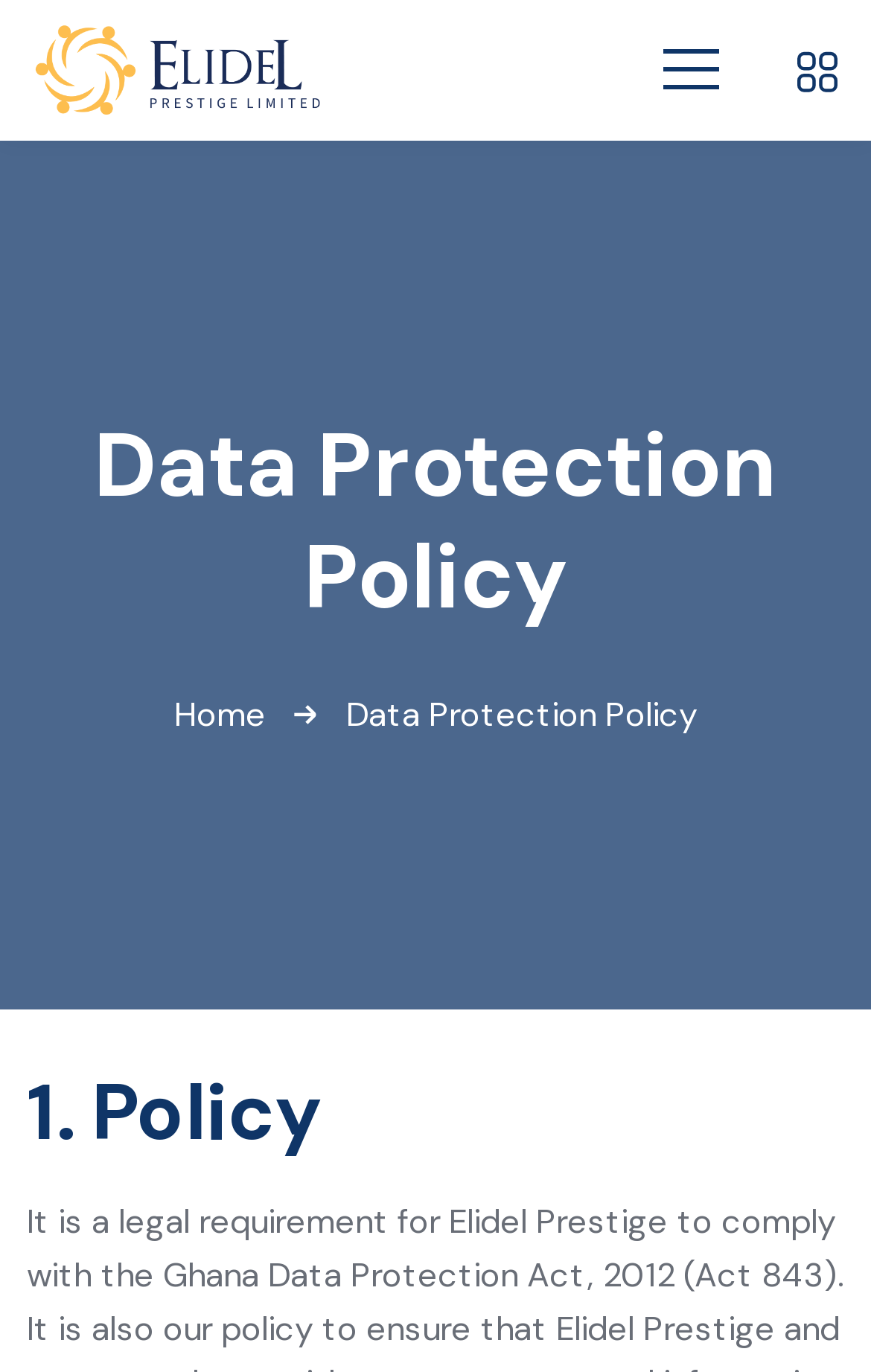Highlight the bounding box of the UI element that corresponds to this description: "Home".

[0.2, 0.505, 0.305, 0.537]